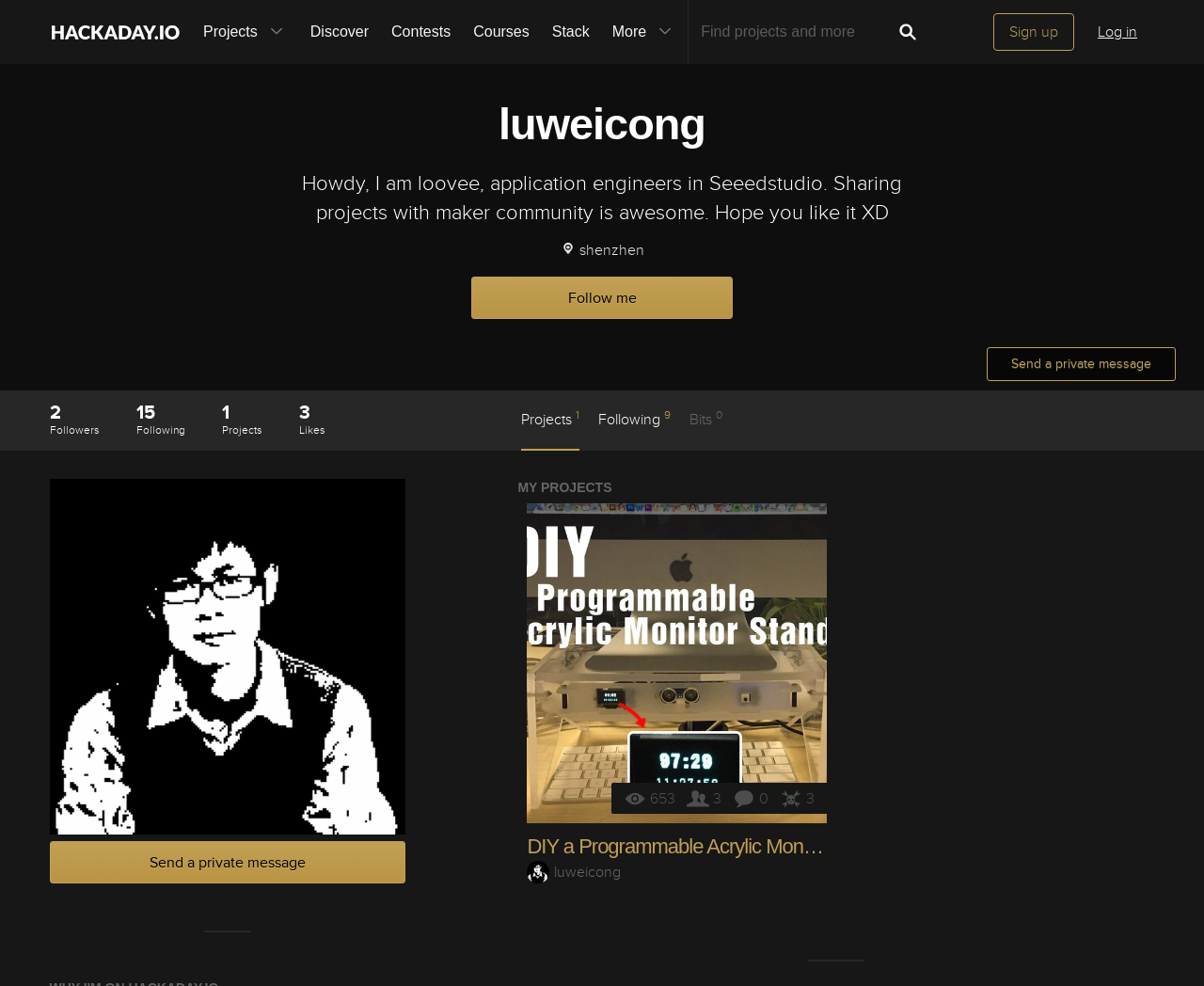Can you find the bounding box coordinates of the area I should click to execute the following instruction: "Follow luweicong"?

[0.391, 0.28, 0.609, 0.324]